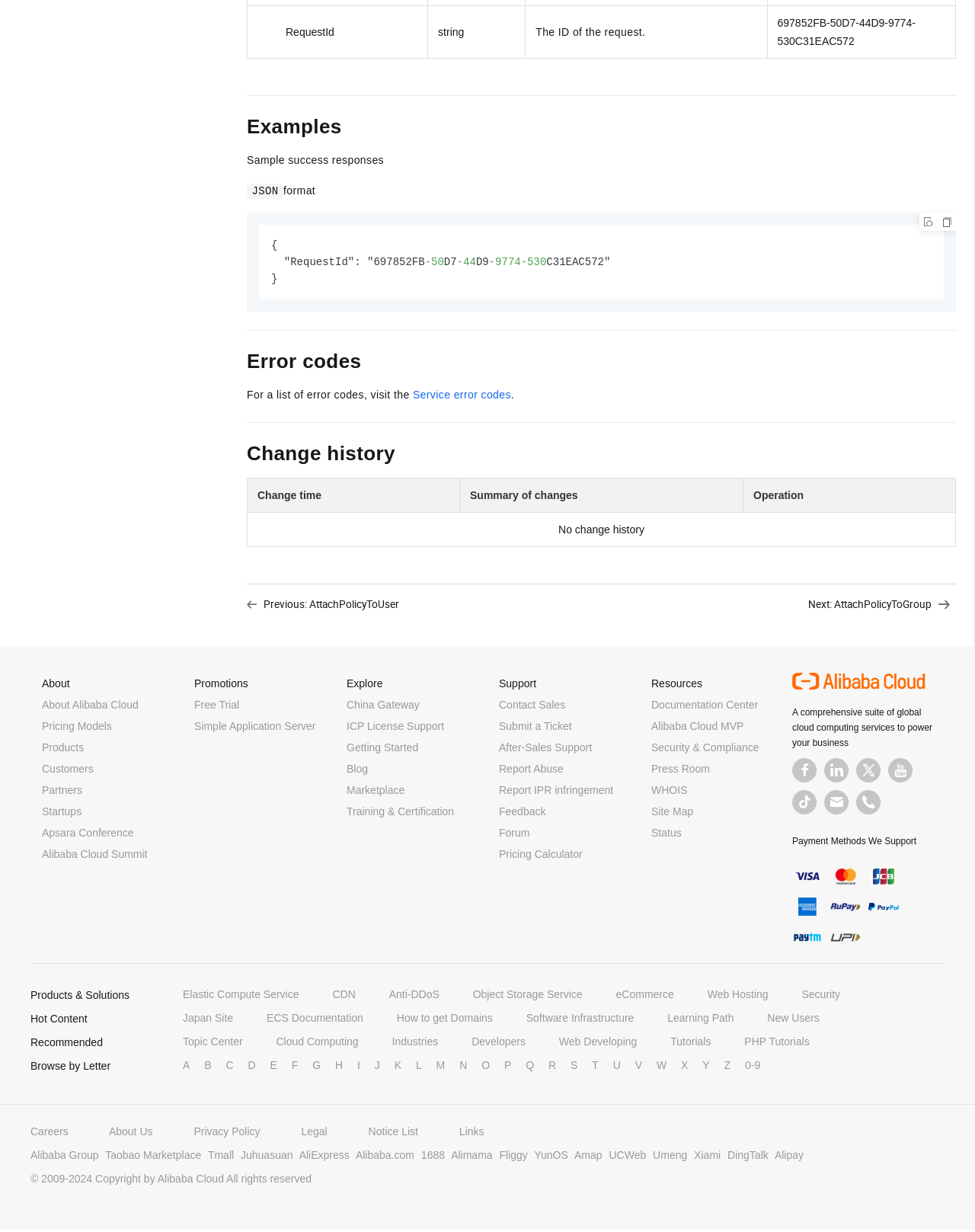How many columns are there in the change history table?
Answer the question with a detailed explanation, including all necessary information.

The change history table has three columns, namely 'Change time', 'Summary of changes', and 'Operation', which are mentioned as column headers in the table.